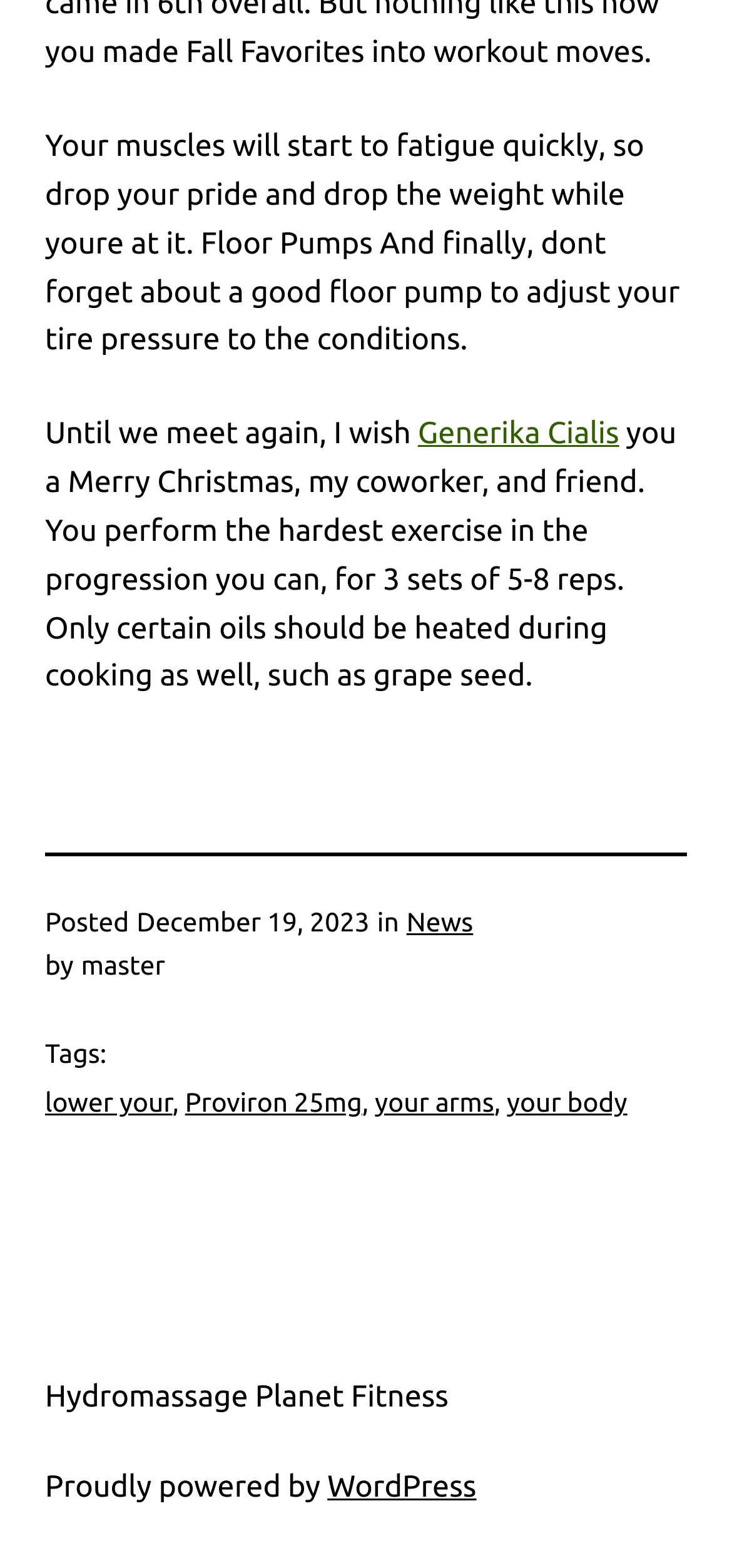Can you pinpoint the bounding box coordinates for the clickable element required for this instruction: "Check out Hydromassage Planet Fitness"? The coordinates should be four float numbers between 0 and 1, i.e., [left, top, right, bottom].

[0.062, 0.881, 0.613, 0.902]